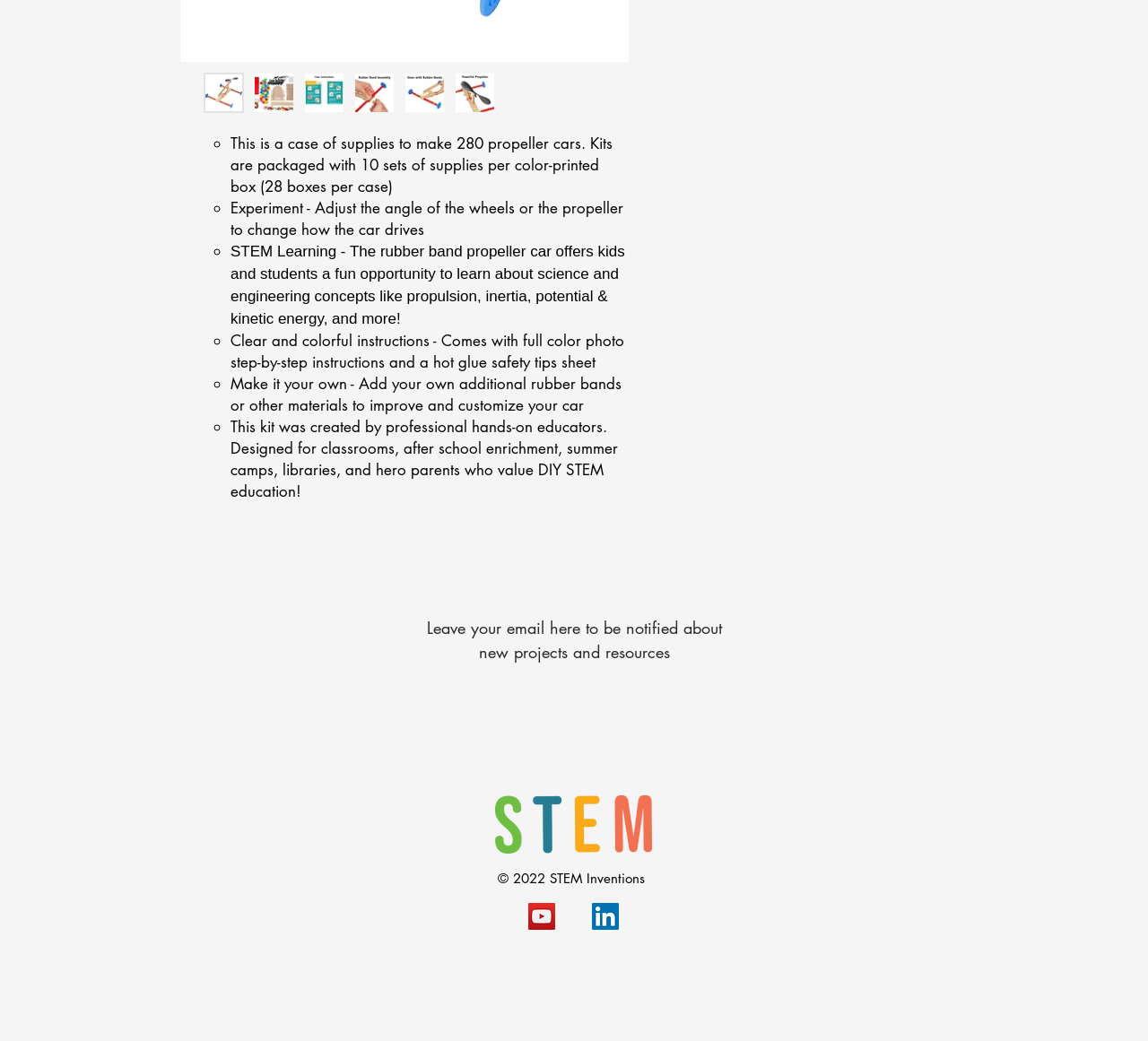Given the element description "aria-label="LinkedIn Made for STEAM"", identify the bounding box of the corresponding UI element.

[0.516, 0.868, 0.539, 0.894]